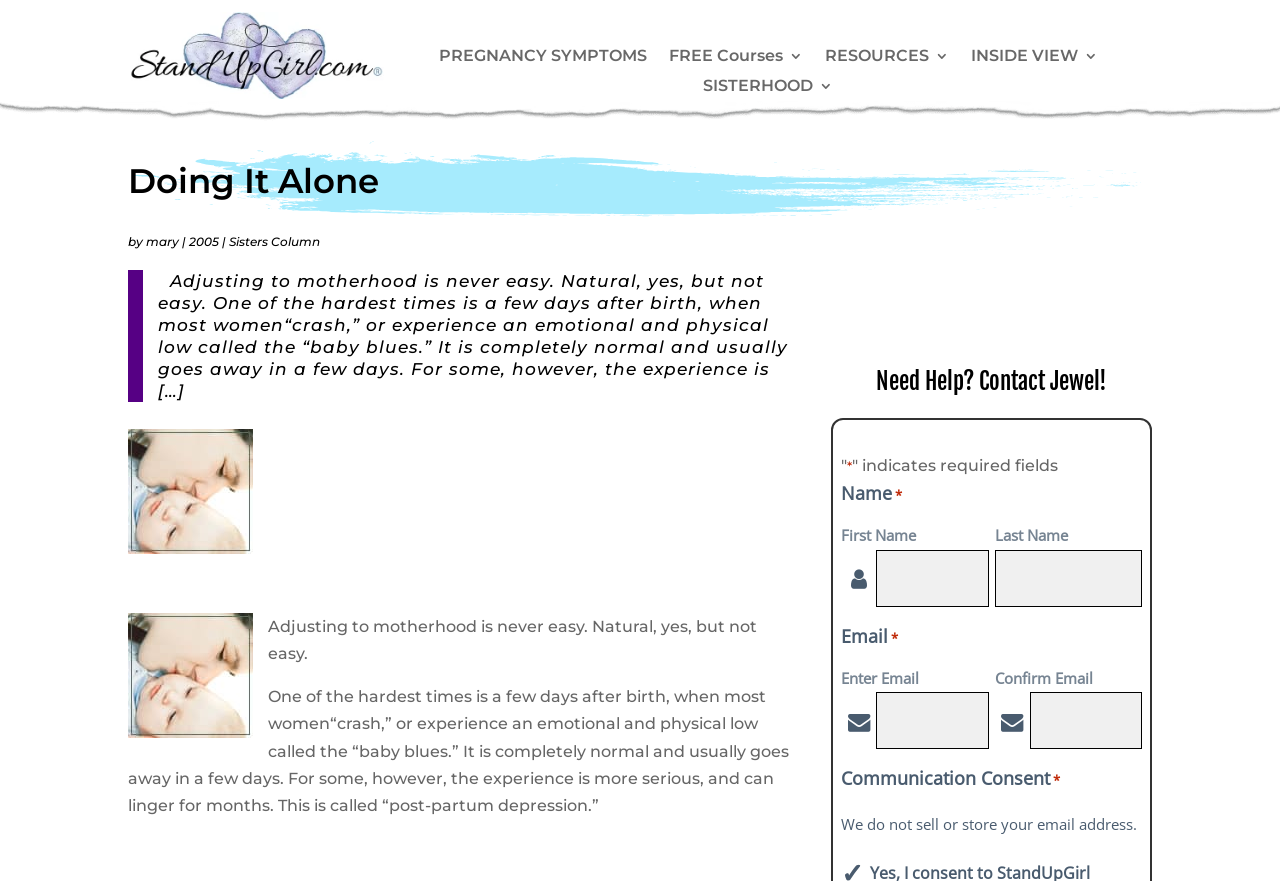What is the topic of the article 'Doing It Alone'?
Look at the screenshot and respond with a single word or phrase.

Post-partum depression